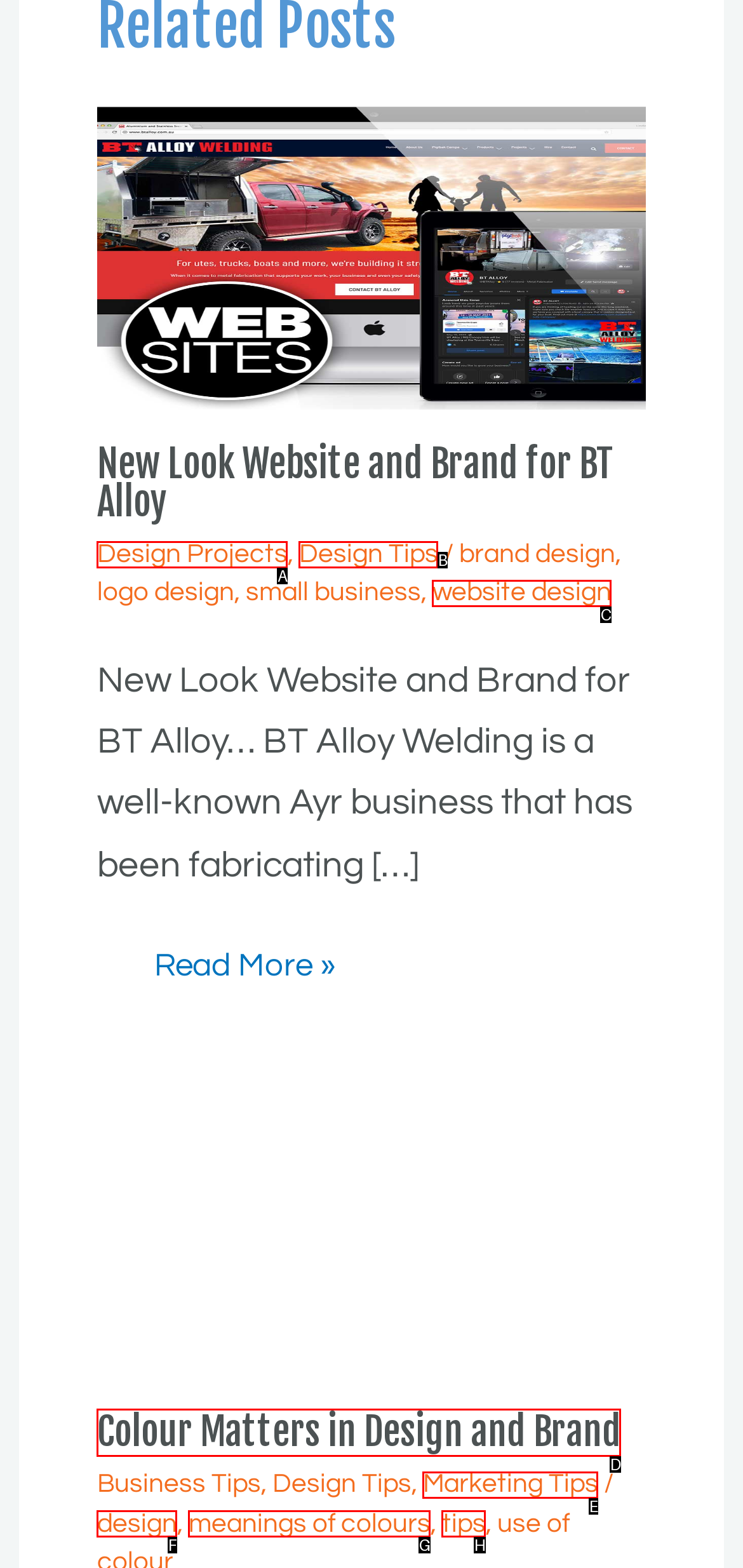What letter corresponds to the UI element to complete this task: Explore the website design services
Answer directly with the letter.

C